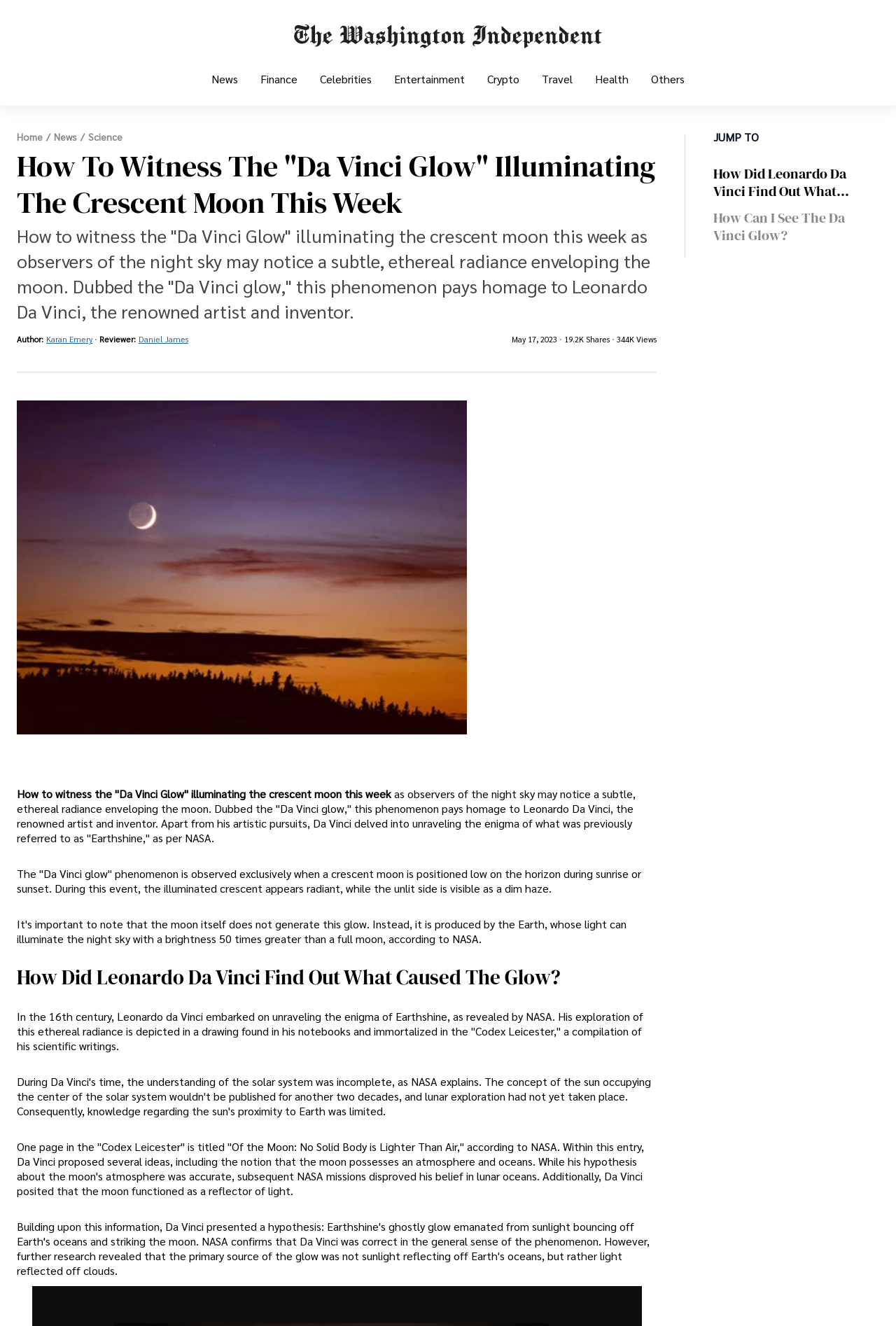Determine the main heading of the webpage and generate its text.

How To Witness The "Da Vinci Glow" Illuminating The Crescent Moon This Week